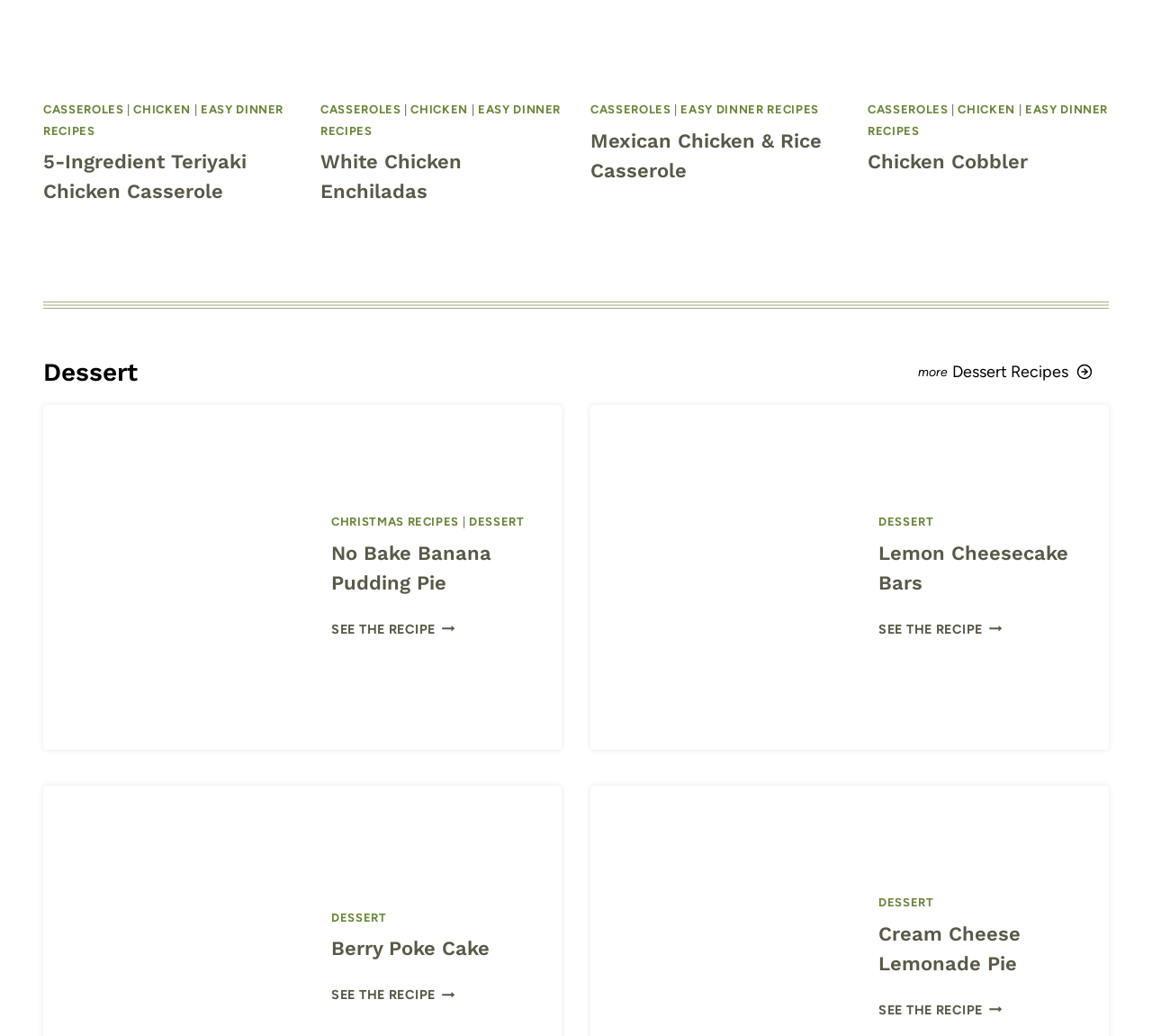Please identify the bounding box coordinates of the clickable element to fulfill the following instruction: "Click on the '5-Ingredient Teriyaki Chicken Casserole' link". The coordinates should be four float numbers between 0 and 1, i.e., [left, top, right, bottom].

[0.038, 0.145, 0.214, 0.196]